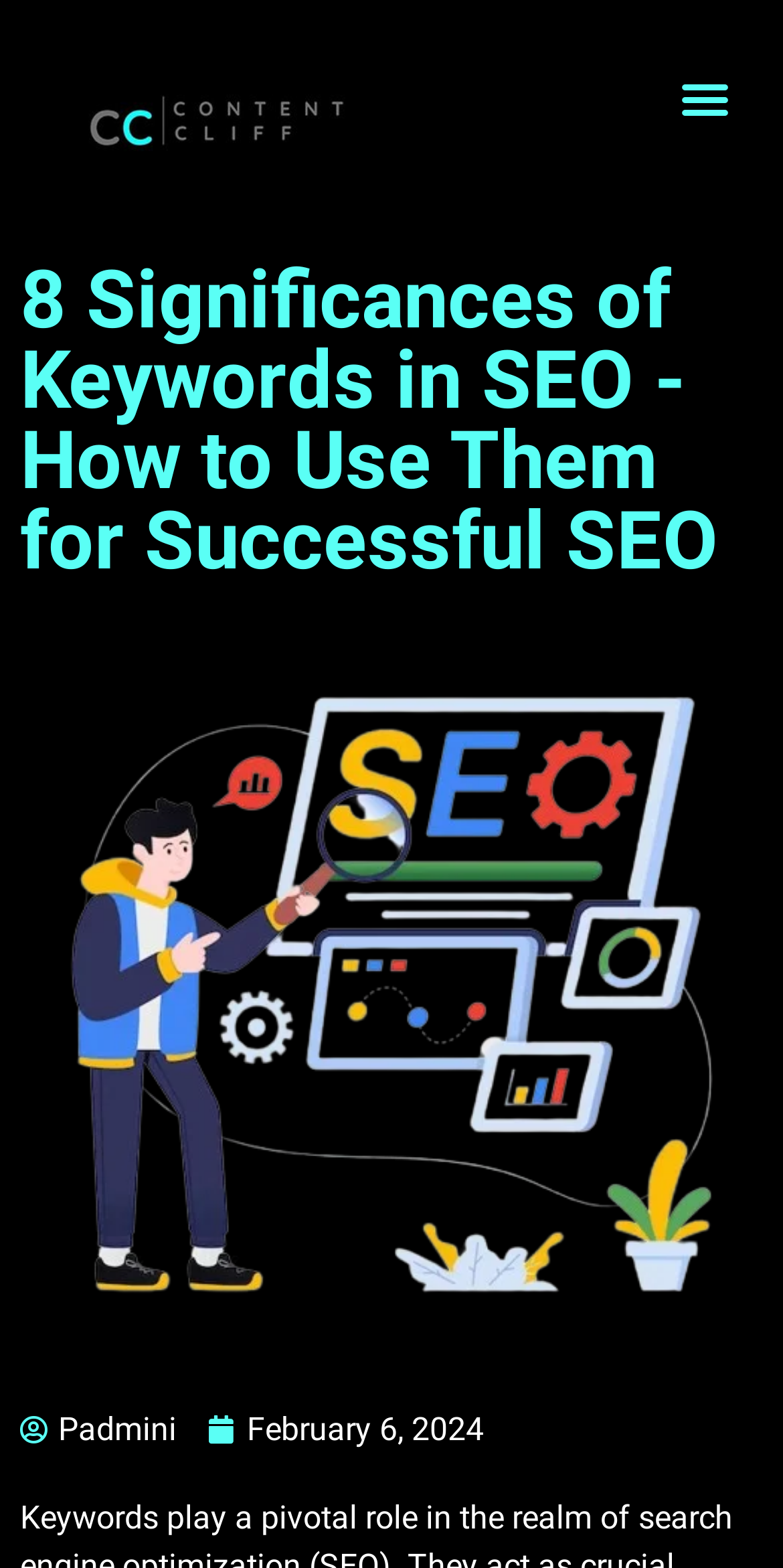Determine the bounding box coordinates in the format (top-left x, top-left y, bottom-right x, bottom-right y). Ensure all values are floating point numbers between 0 and 1. Identify the bounding box of the UI element described by: Menu

[0.853, 0.039, 0.949, 0.087]